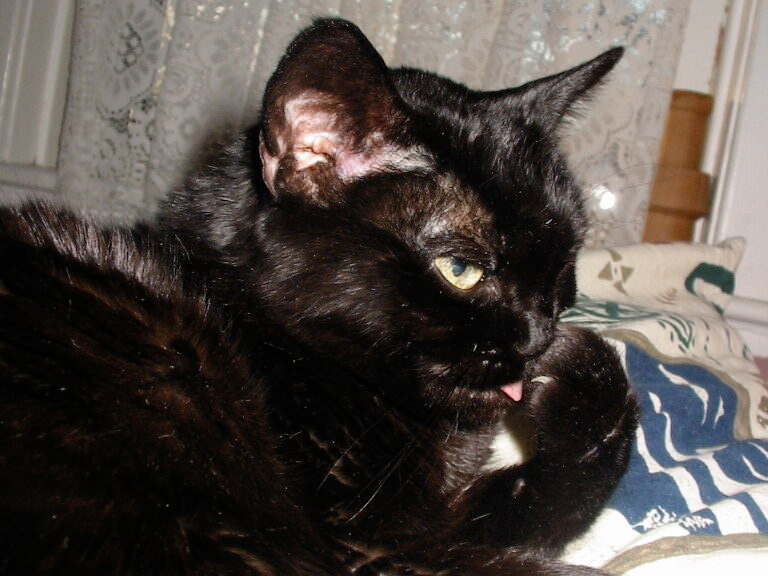Create a detailed narrative of what is happening in the image.

The image features a close-up of a black cat named Pixel, showcasing its unique features. Pixel has a glossy, dark coat with a hint of a chocolate hue and distinctive yellow-green eyes that exhibit a curious expression. The cat is caught mid-grooming, with its tongue visible, enhancing the candid and playful nature of the moment. The background suggests a cozy indoor setting, highlighted by soft, textured curtains that let in diffused light, creating a warm ambiance. This nostalgic snapshot captures a treasured moment from July 8, 2006, commemorating Pixel's charm and personality, reflecting the affection of its owner.